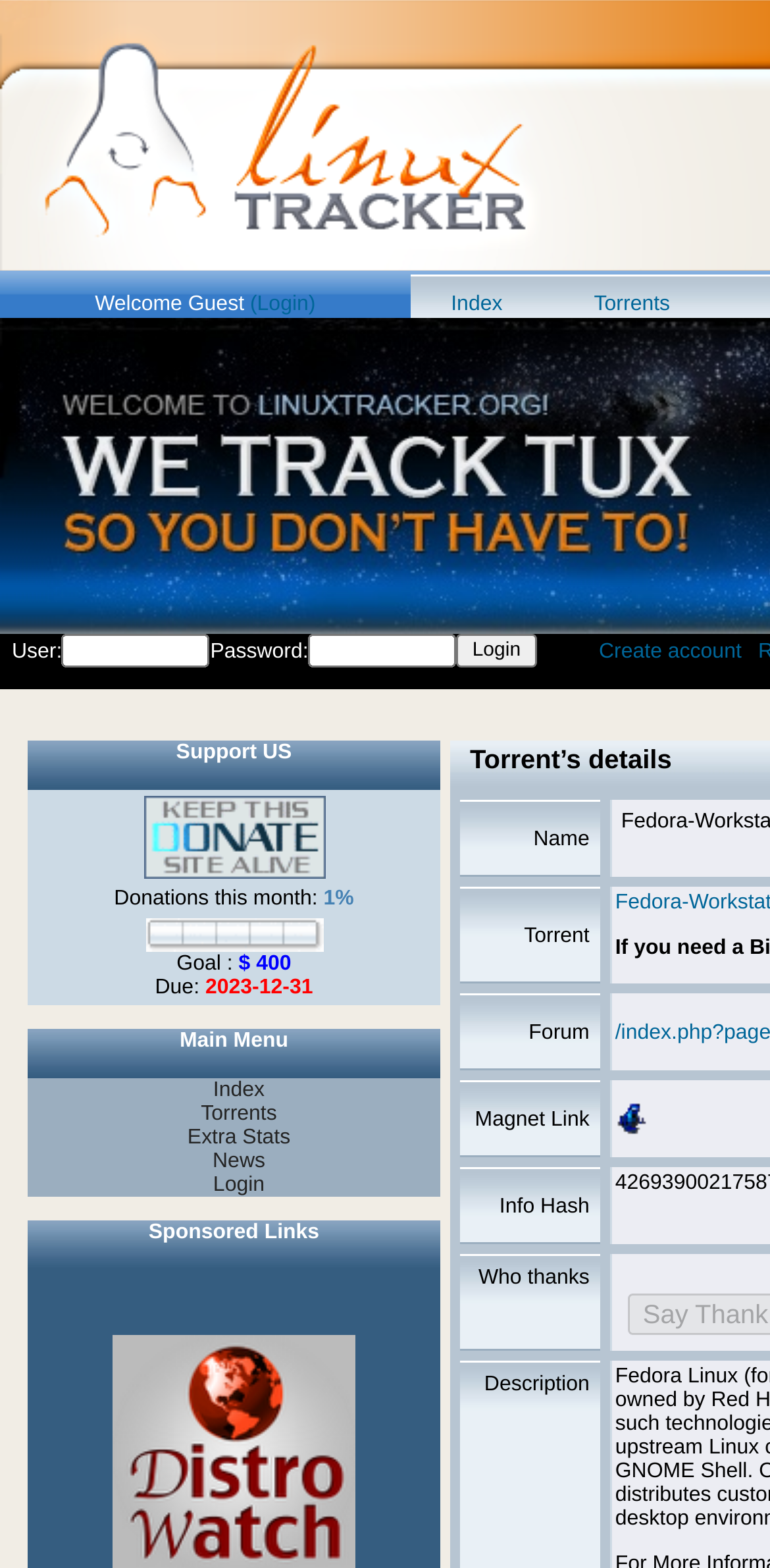How many links are there in the main menu?
Refer to the image and respond with a one-word or short-phrase answer.

5